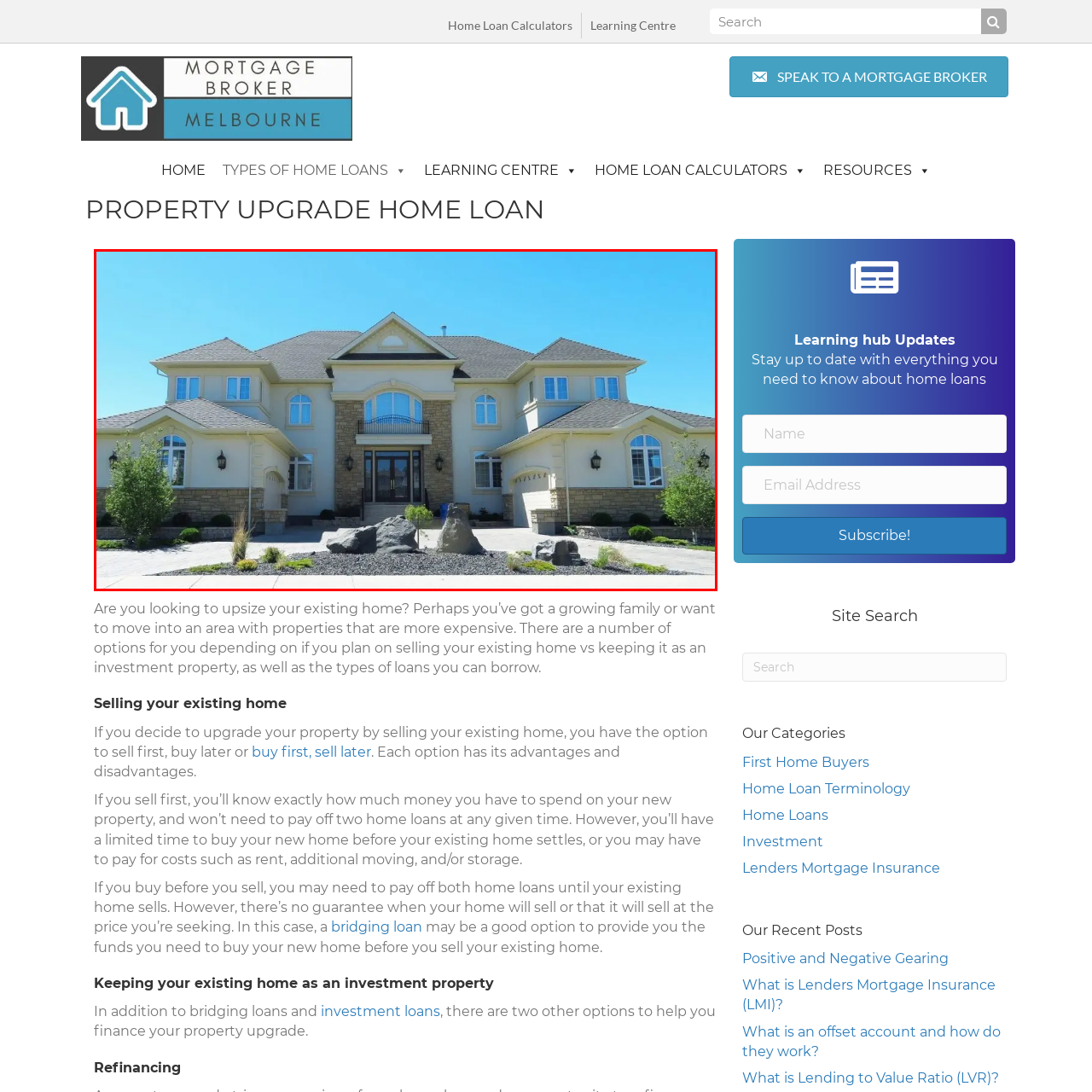Please examine the highlighted section of the image enclosed in the red rectangle and provide a comprehensive answer to the following question based on your observation: What type of environment is suggested by the image?

The caption states that the clear blue sky creates a bright, inviting backdrop, suggesting a serene suburban environment, which is ideal for families considering an upgrade to a more spacious residence.